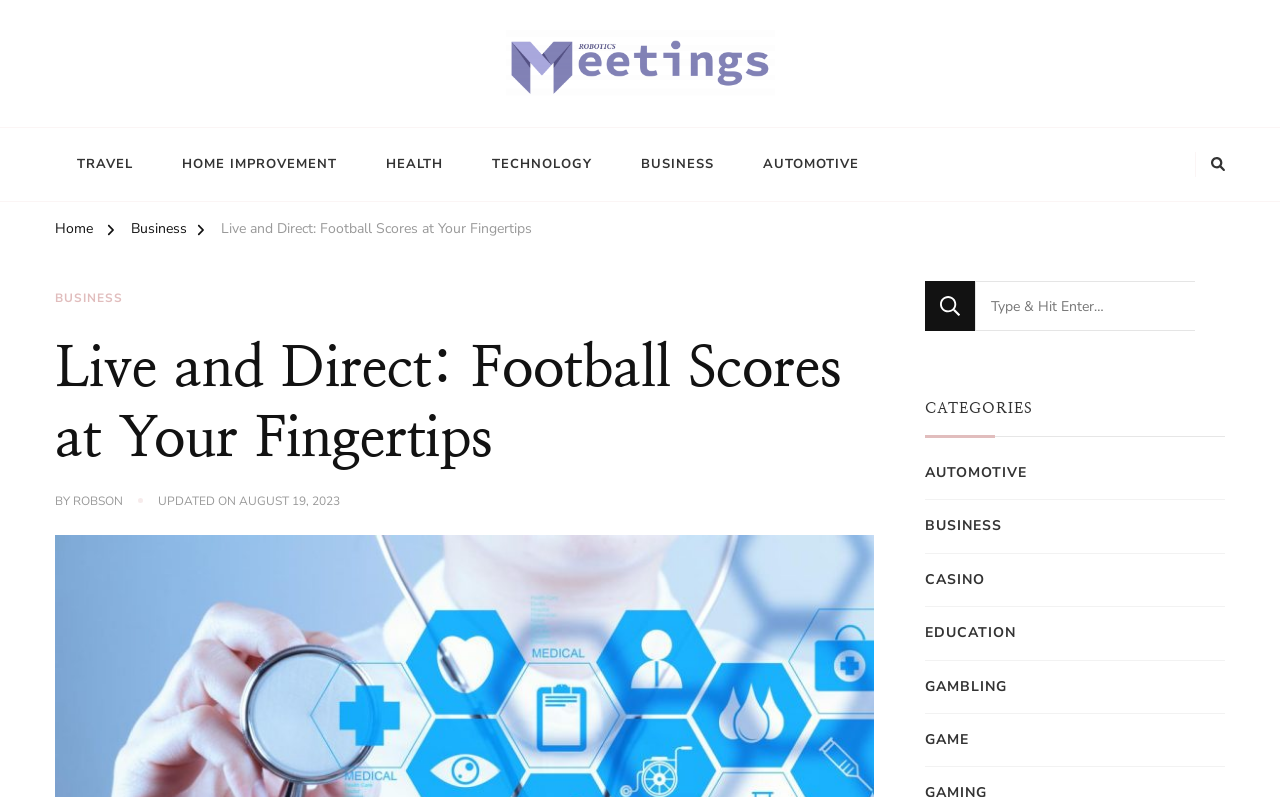What is the name of the website?
Please give a detailed and elaborate explanation in response to the question.

I determined the name of the website by looking at the link element with the text 'Robotics Meetings' at the top of the page, which is likely the website's title.